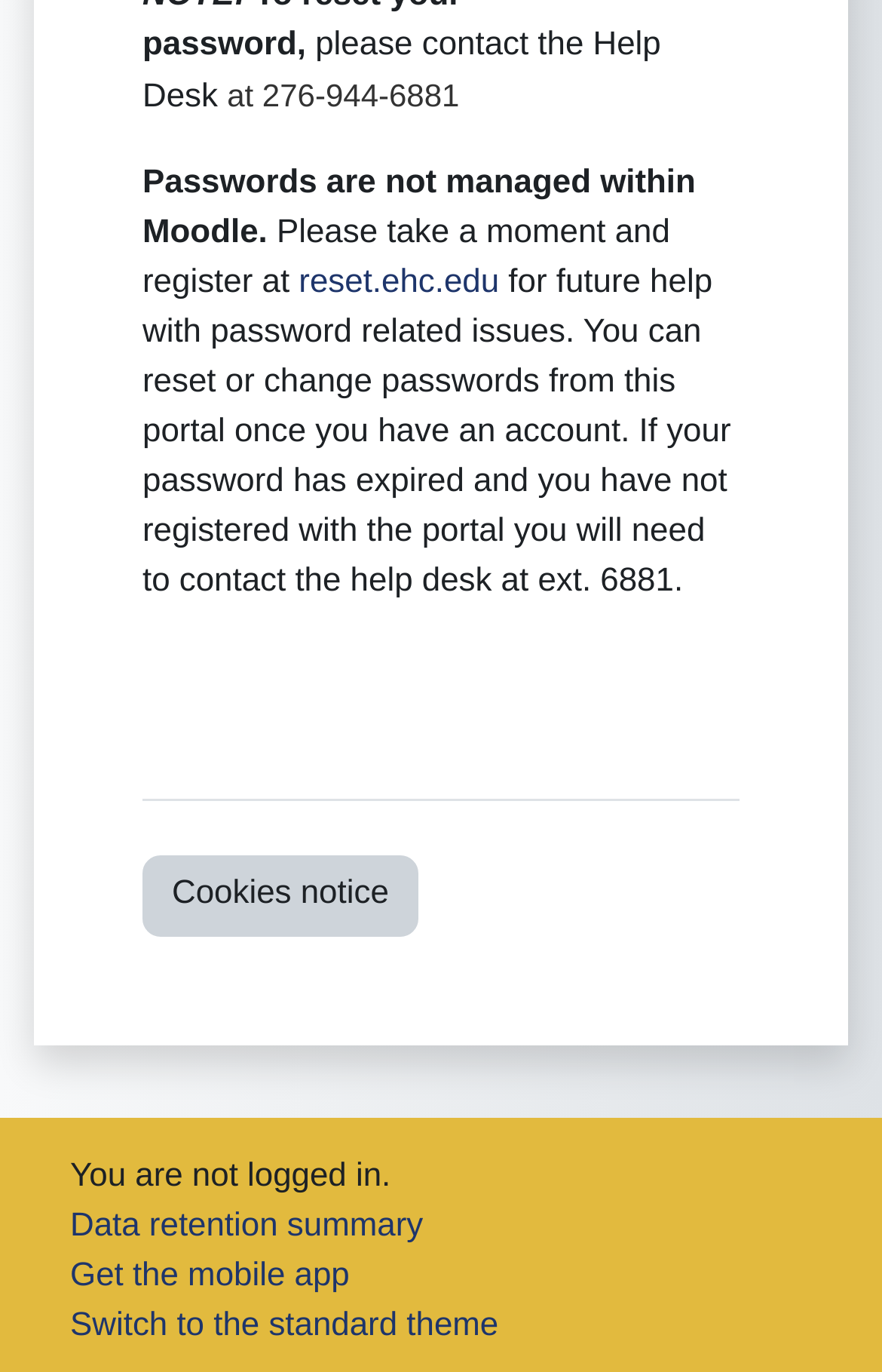Answer the question with a single word or phrase: 
Where can users reset or change passwords?

reset.ehc.edu